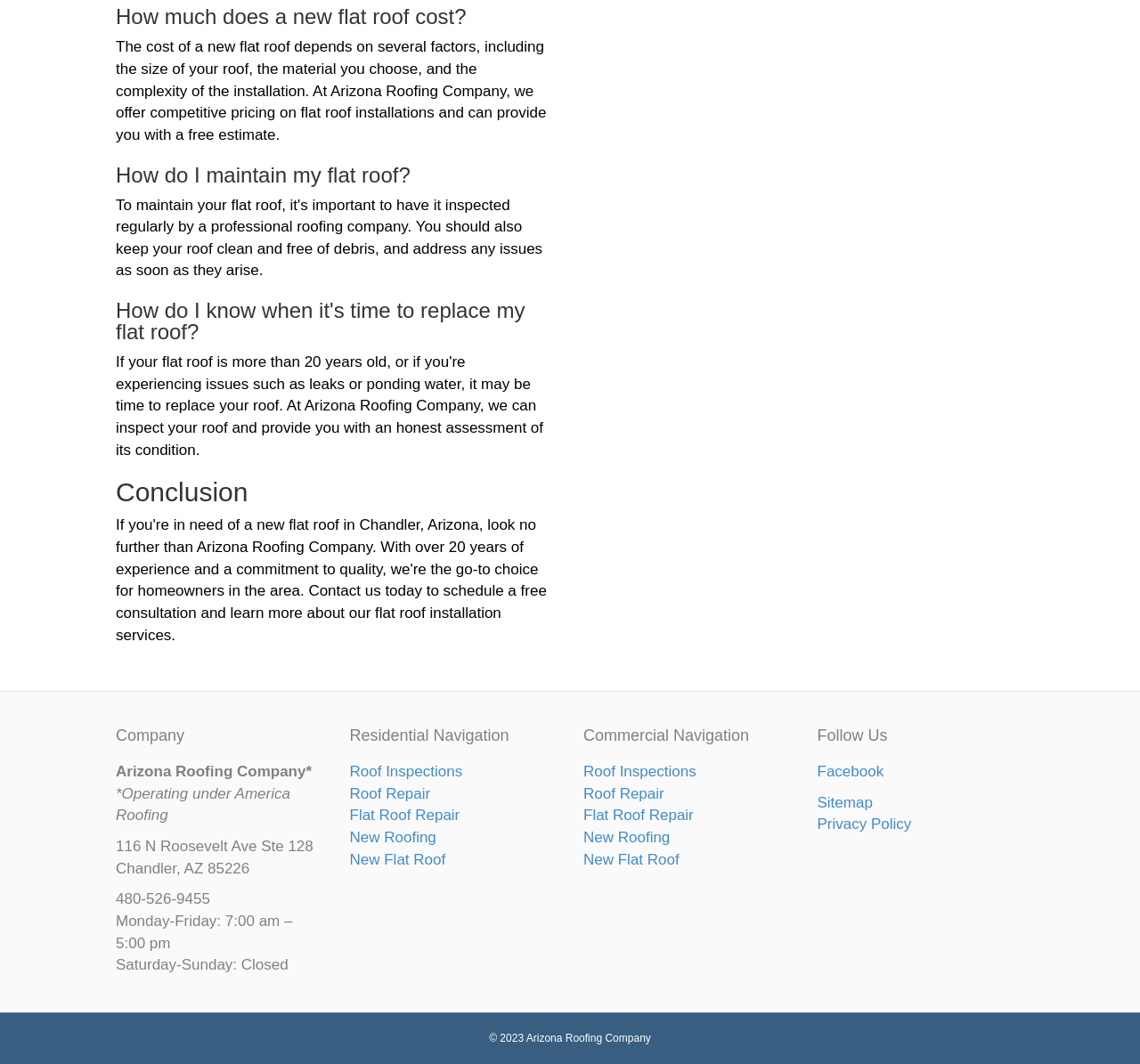Identify the bounding box coordinates of the section that should be clicked to achieve the task described: "Click on 'Roof Inspections'".

[0.307, 0.717, 0.406, 0.733]